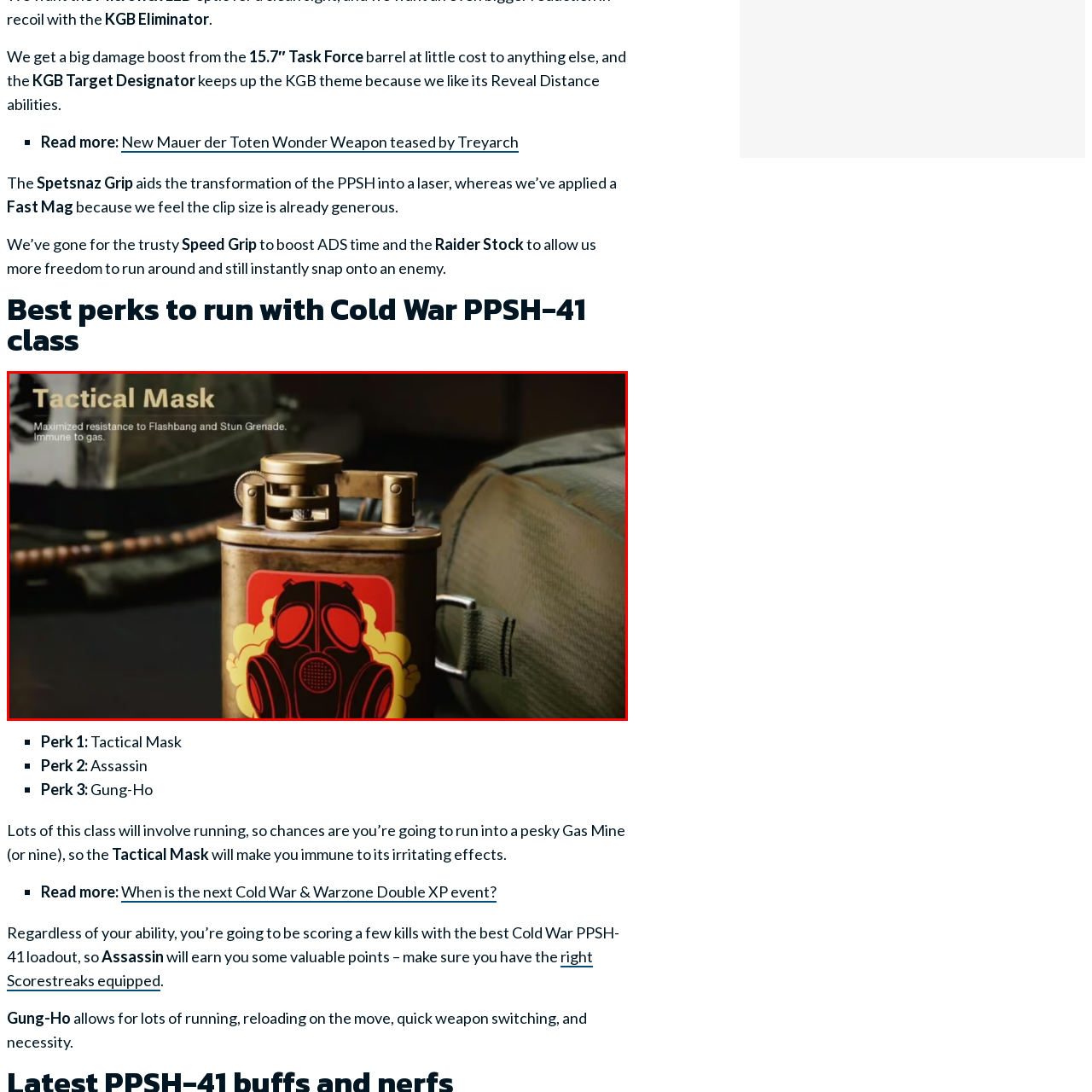What does the Tactical Mask provide immunity to?
Please closely examine the image within the red bounding box and provide a detailed answer based on the visual information.

According to the caption, the Tactical Mask provides immunity to gas, as stated in the text overhead, which highlights its importance for survival in high-stakes environments.